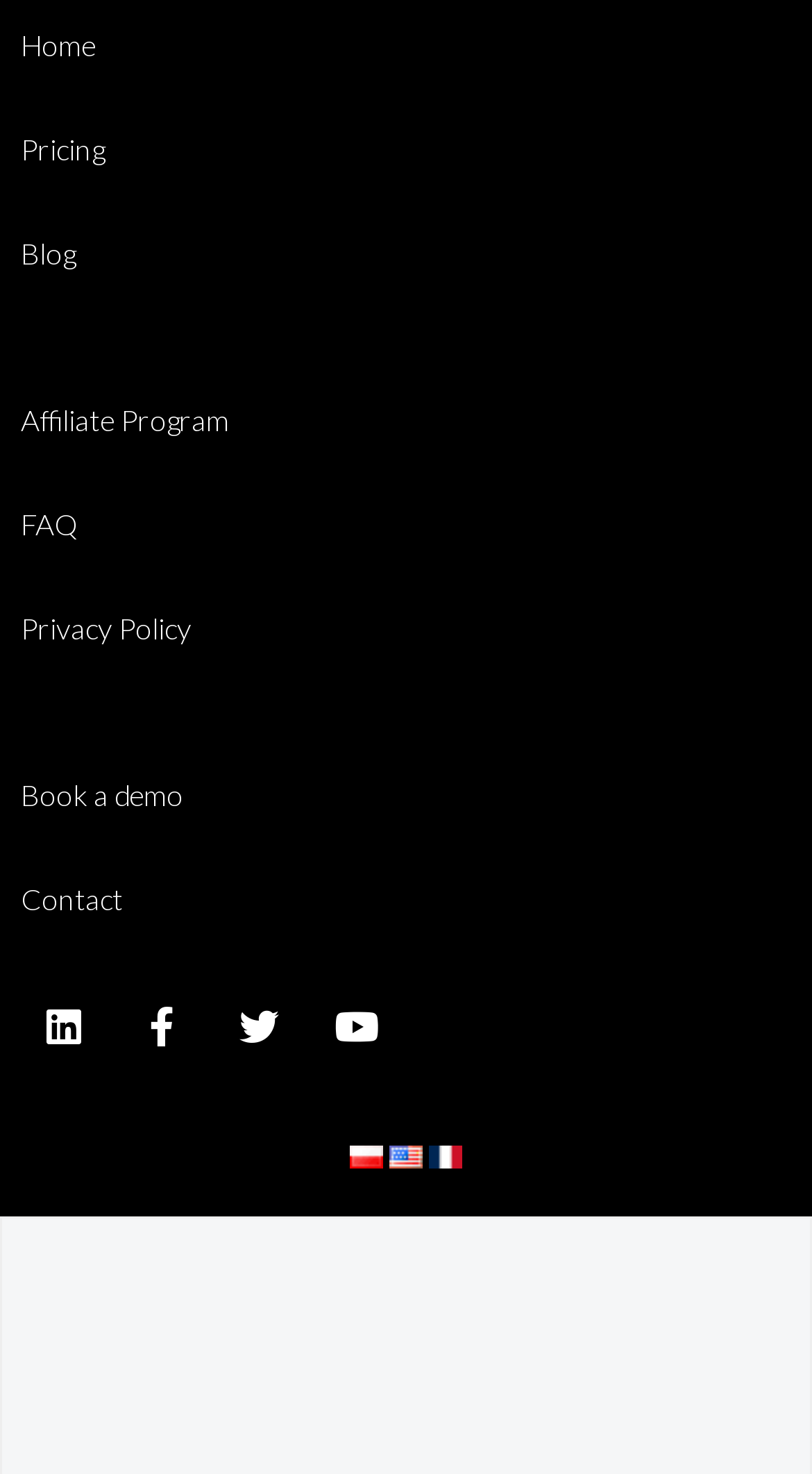What is the first link on the webpage?
Refer to the image and provide a concise answer in one word or phrase.

Home